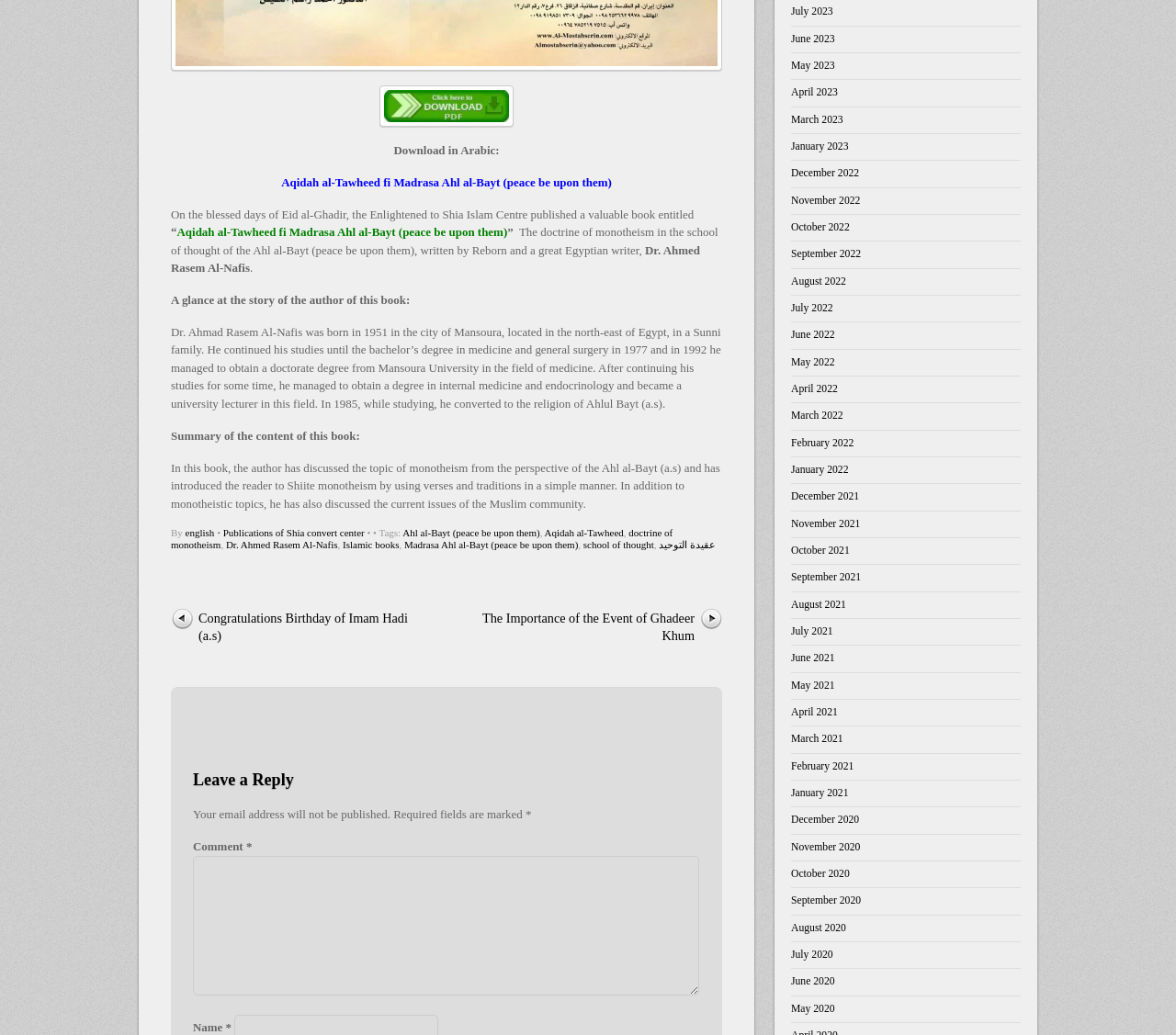Please identify the bounding box coordinates of the region to click in order to complete the task: "Read the summary of the book". The coordinates must be four float numbers between 0 and 1, specified as [left, top, right, bottom].

[0.145, 0.414, 0.306, 0.427]